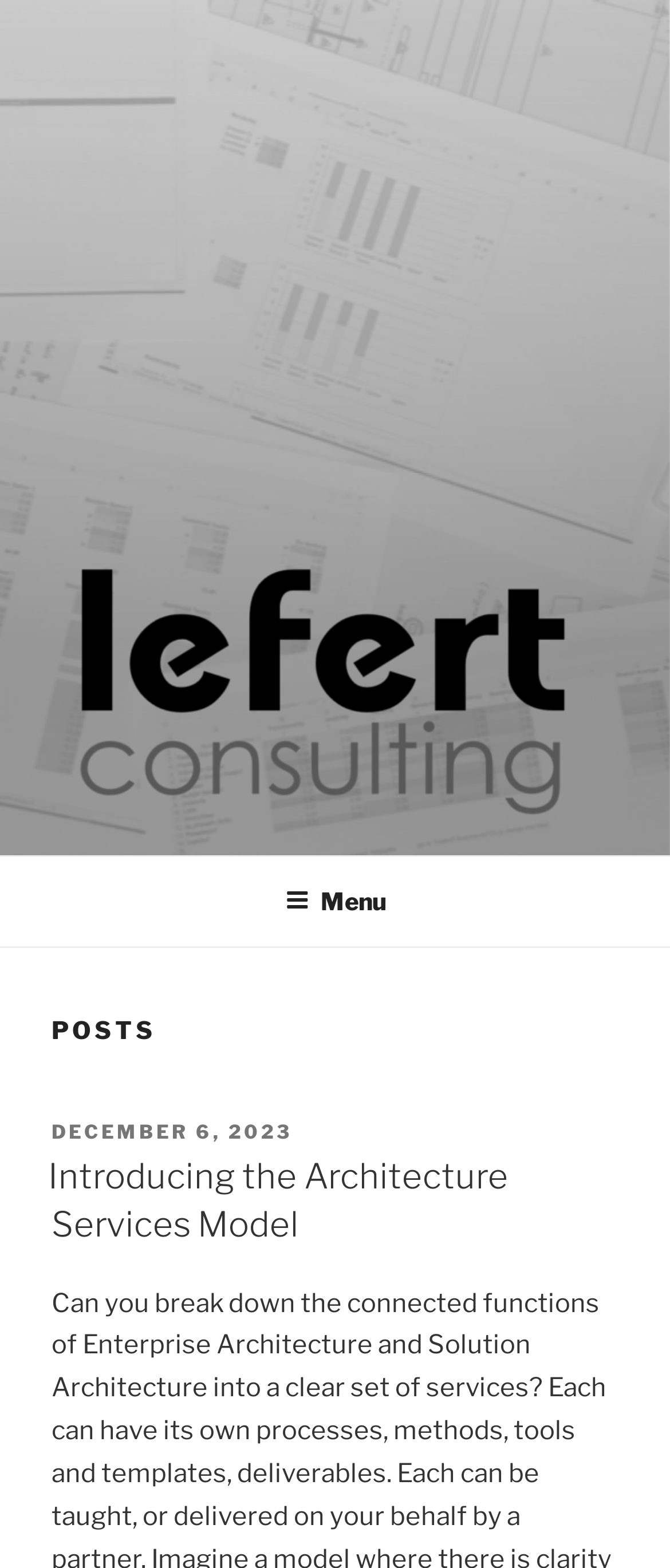Please use the details from the image to answer the following question comprehensively:
How many menu items are in the top menu?

The top menu has one button labeled 'Menu' which is not expanded, indicating that there is only one menu item.